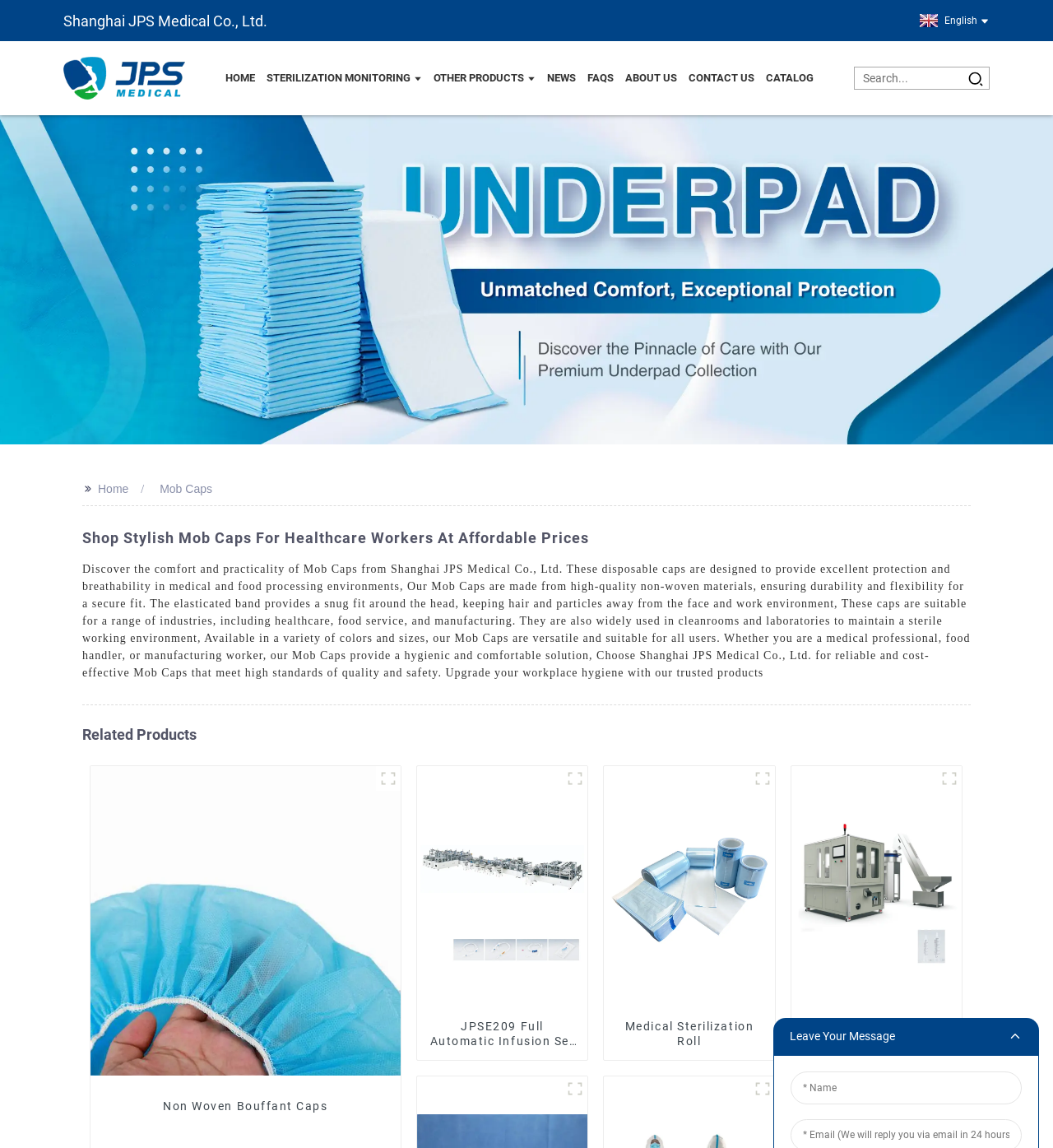How many related products are shown? Examine the screenshot and reply using just one word or a brief phrase.

3